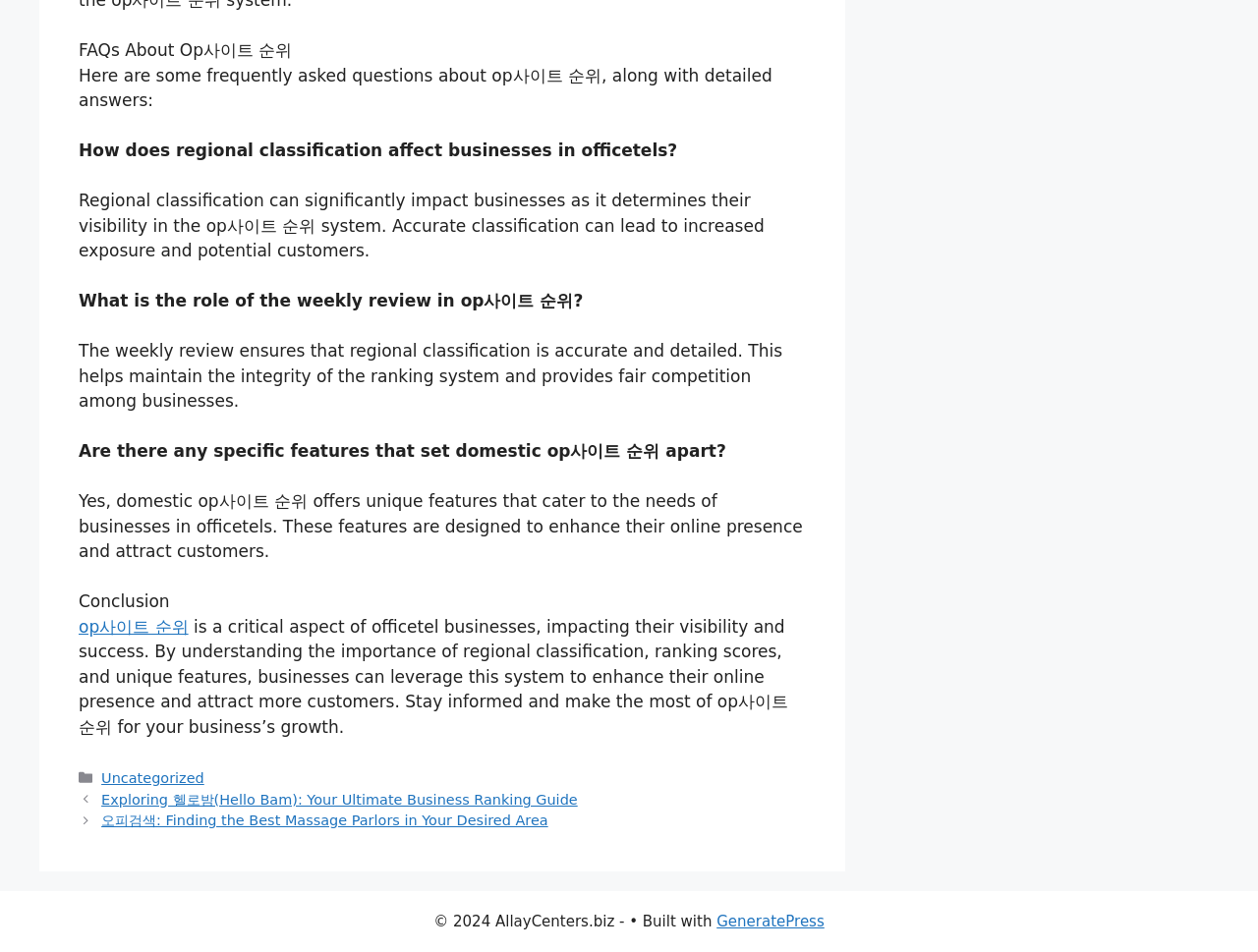Please reply with a single word or brief phrase to the question: 
What is the purpose of the weekly review in Op사이트 순위?

Ensure accurate classification